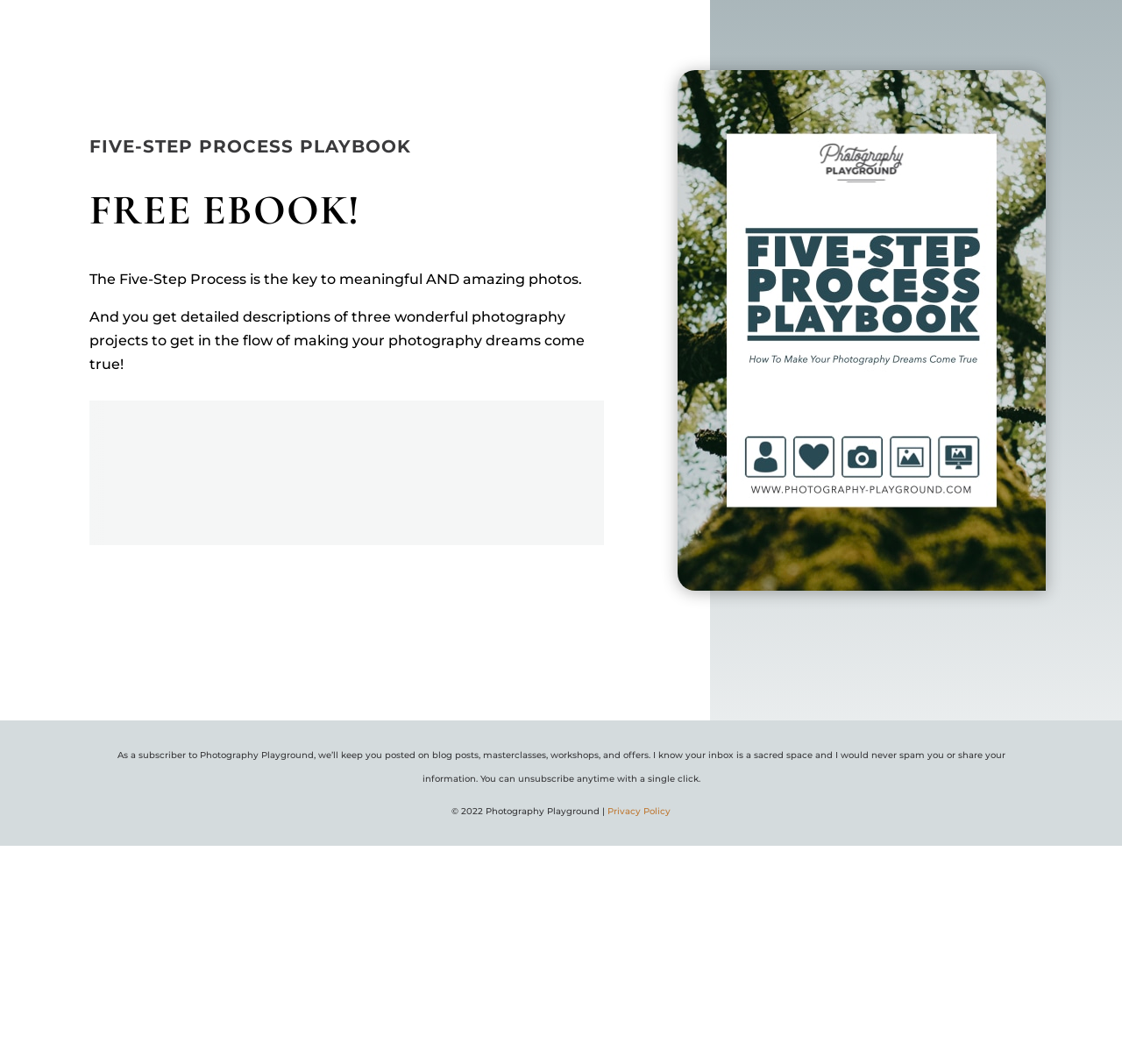What is the copyright year of the webpage? Based on the screenshot, please respond with a single word or phrase.

2022